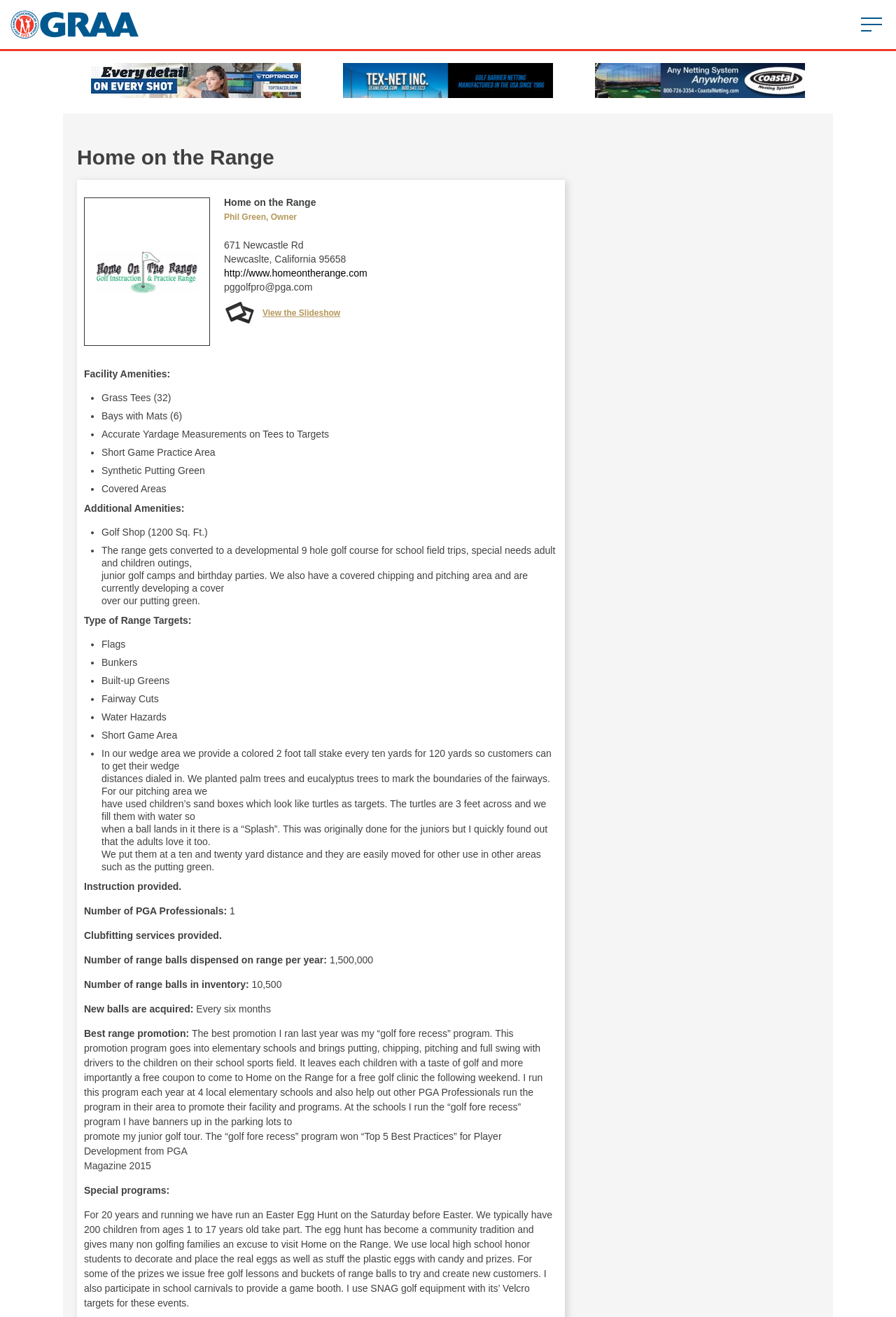What is the name of the golf range?
Refer to the image and provide a thorough answer to the question.

I found the answer by looking at the heading element with the text 'Home on the Range' which is located at the top of the webpage.